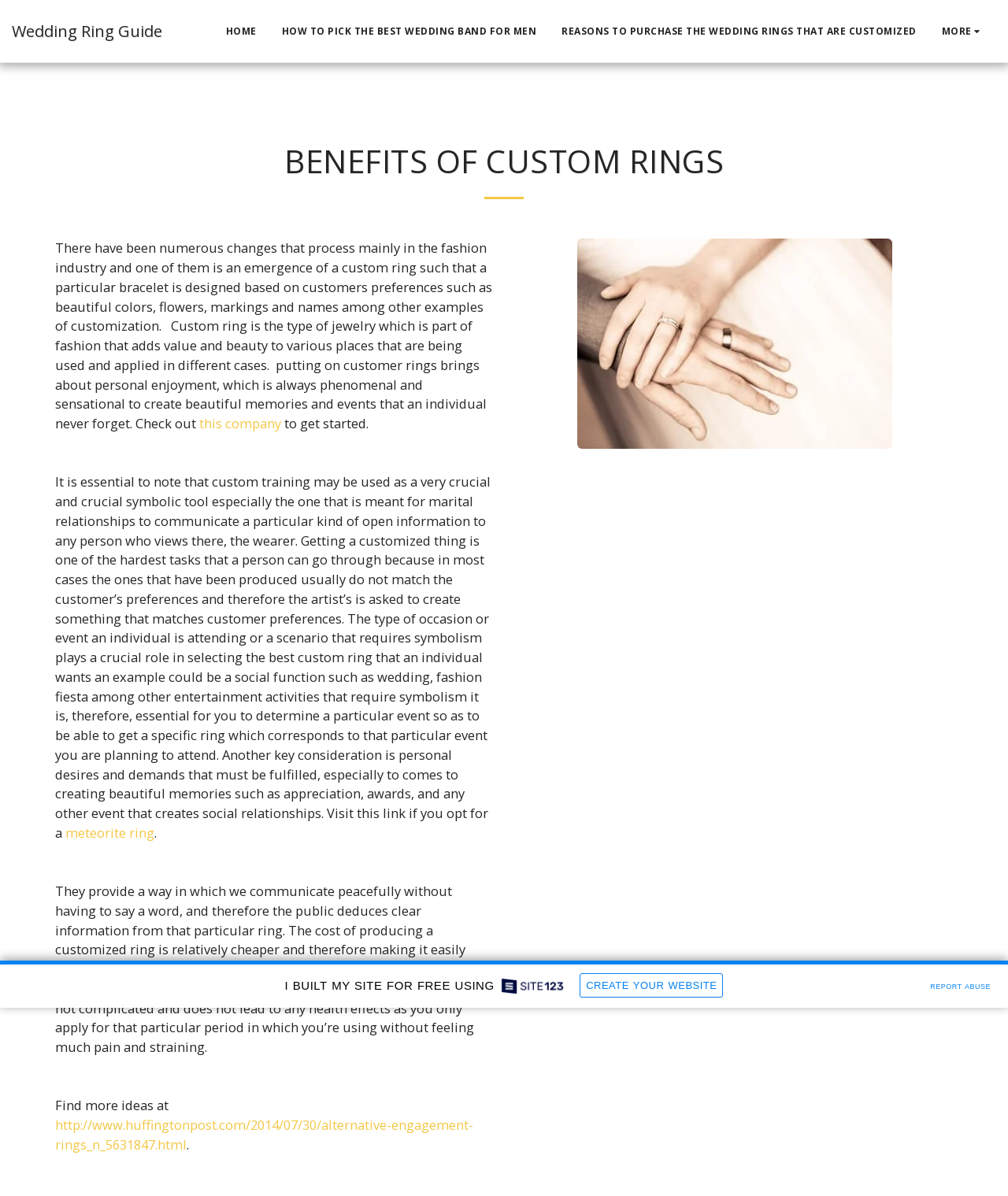Utilize the information from the image to answer the question in detail:
What is the purpose of the link 'this company'?

The link 'this company' is provided to allow users to get started with creating their custom rings, as mentioned in the webpage content.